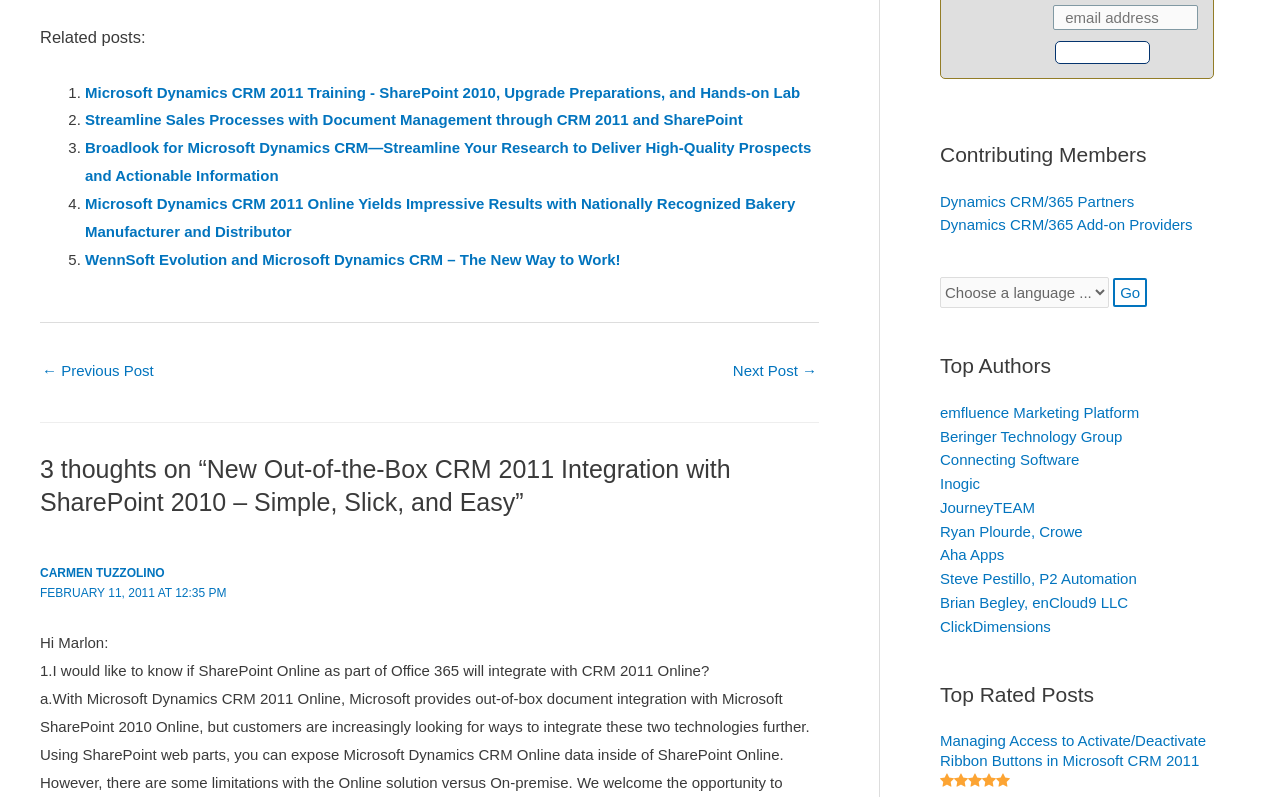Give a short answer to this question using one word or a phrase:
What is the title of the blog post?

New Out-of-the-Box CRM 2011 Integration with SharePoint 2010 – Simple, Slick, and Easy